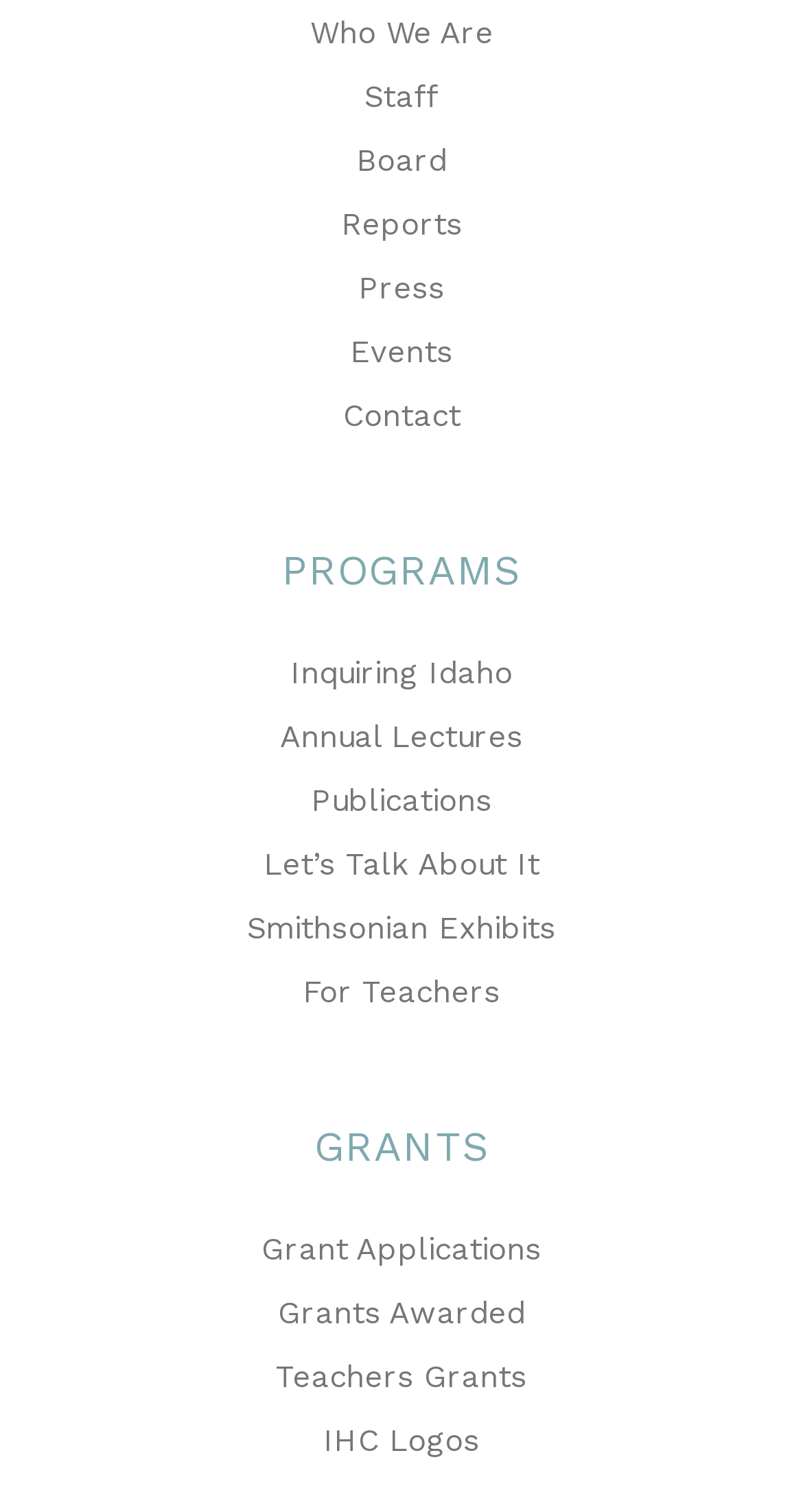How many headings are there on this webpage?
Utilize the information in the image to give a detailed answer to the question.

I identified the headings on the webpage, which are 'PROGRAMS', 'GRANTS', and 'Who We Are'.